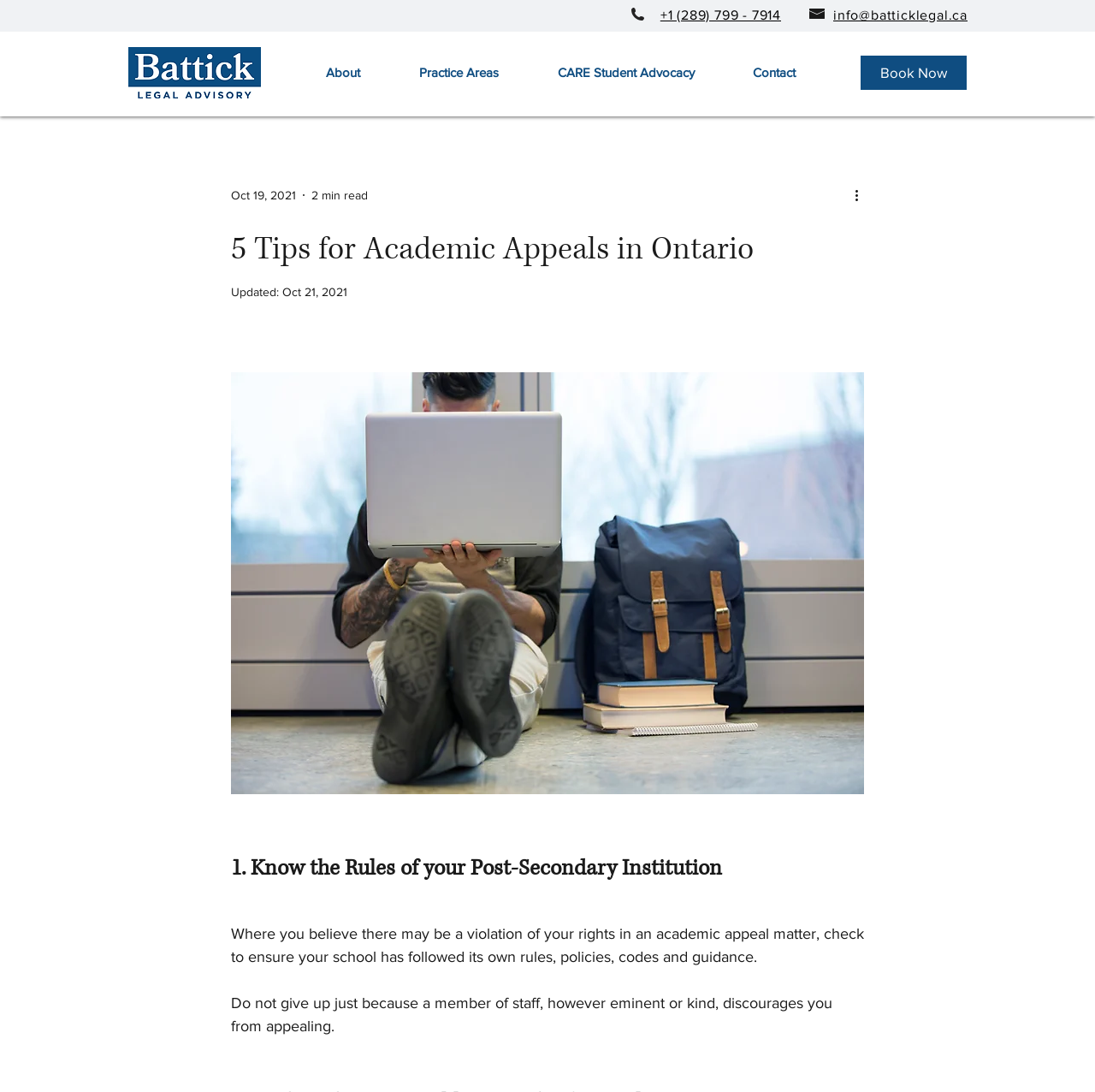What is the phone number on the webpage?
Please provide a comprehensive answer based on the details in the screenshot.

I found the phone number by looking at the link element with the text '+1 (289) 799 - 7914' which is located at the top of the webpage.